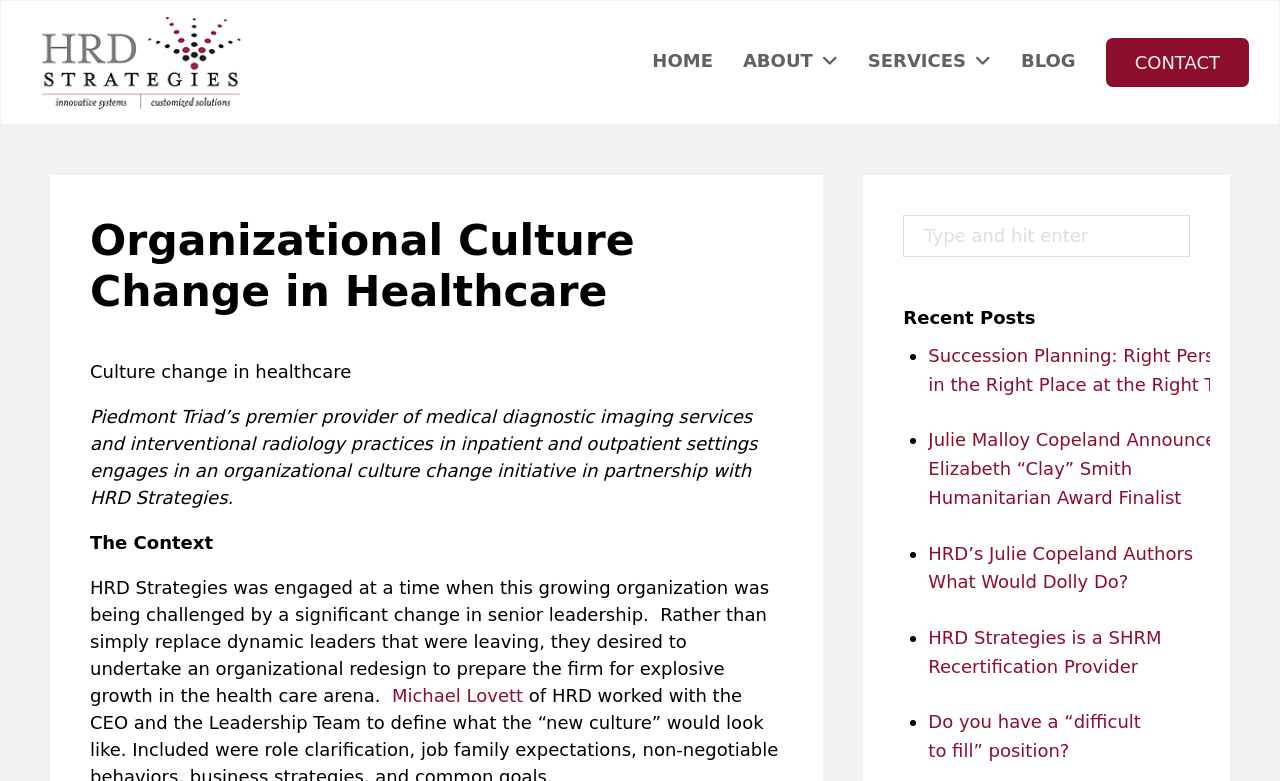Find the bounding box coordinates of the clickable region needed to perform the following instruction: "Search with the 'Open Search' button". The coordinates should be provided as four float numbers between 0 and 1, i.e., [left, top, right, bottom].

None